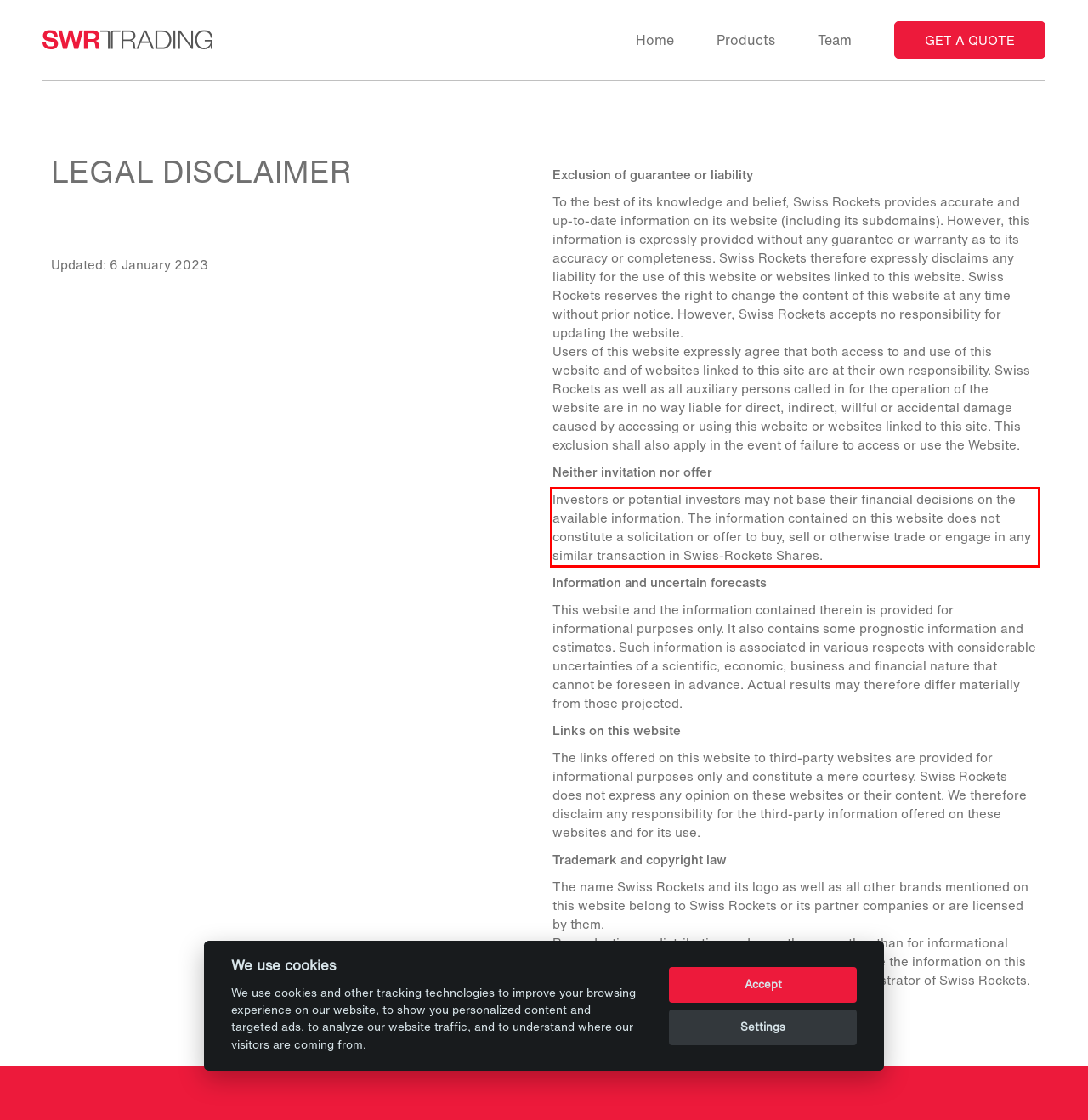Please extract the text content from the UI element enclosed by the red rectangle in the screenshot.

Investors or potential investors may not base their financial decisions on the available information. The information contained on this website does not constitute a solicitation or offer to buy, sell or otherwise trade or engage in any similar transaction in Swiss-Rockets Shares.